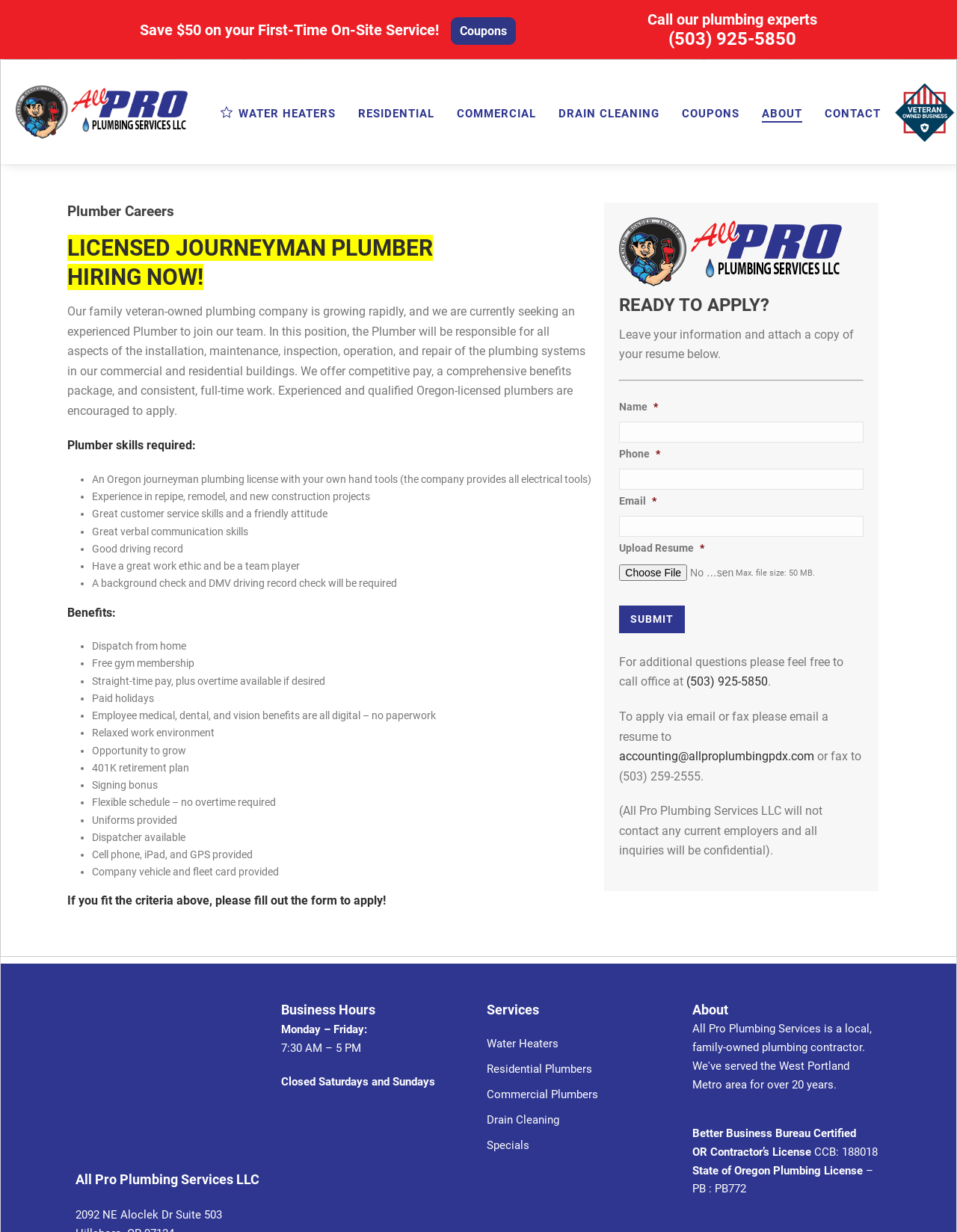What is the company name?
Use the information from the image to give a detailed answer to the question.

I found the company name by looking at the heading element with the text 'All Pro Plumbing Services LLC - Commercial Plumber and Fixture-services in Portland OR'.